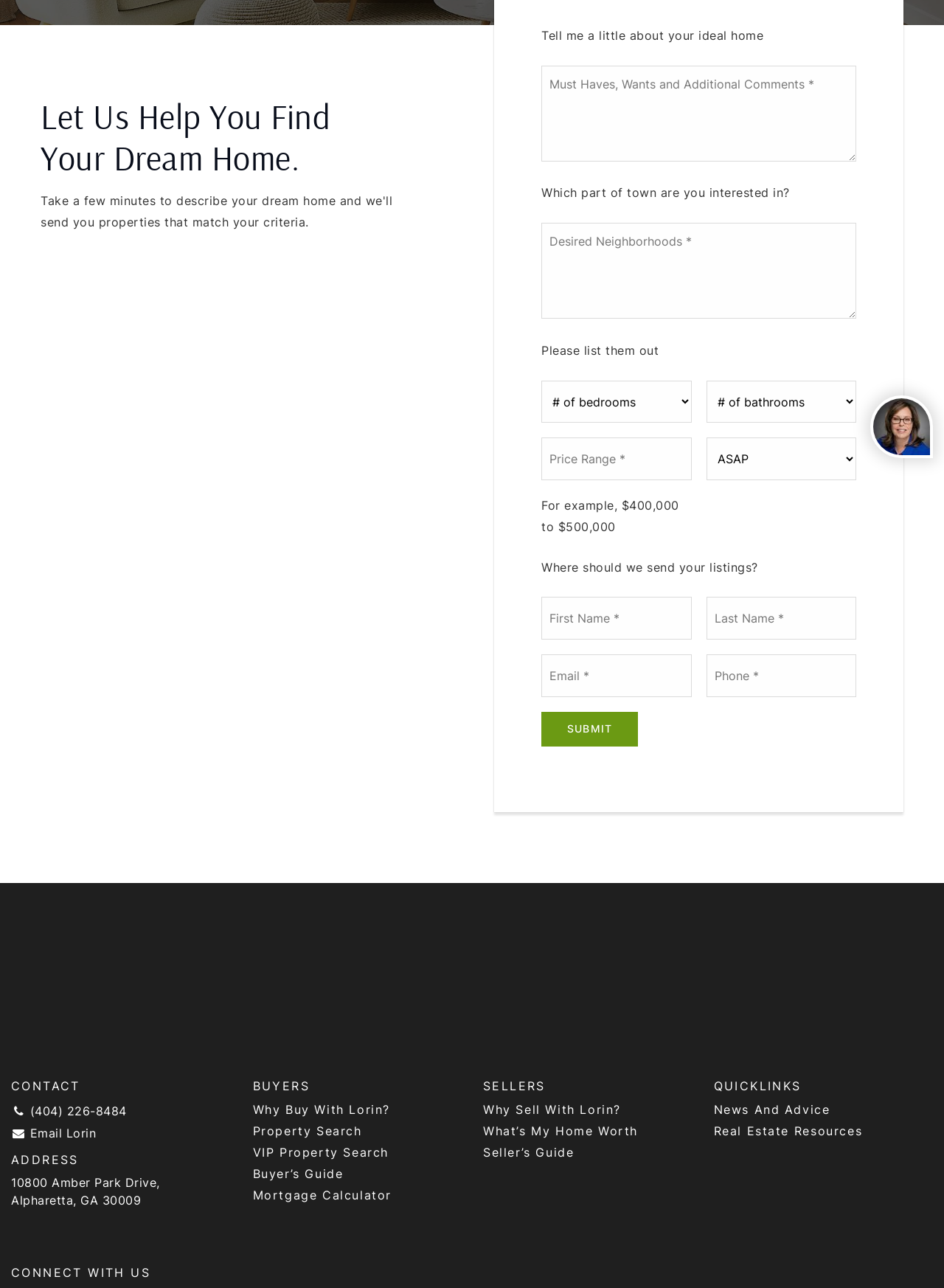Using the provided element description "News and Advice", determine the bounding box coordinates of the UI element.

[0.756, 0.854, 0.879, 0.87]